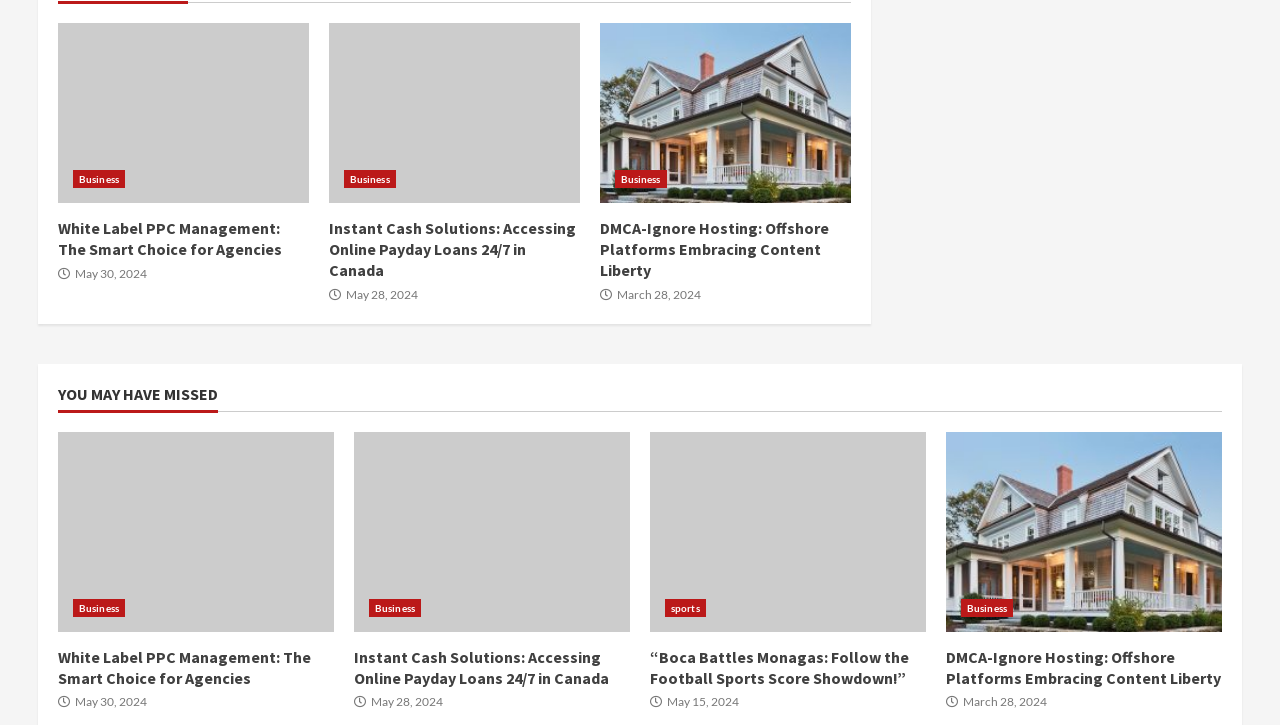Locate the bounding box coordinates of the item that should be clicked to fulfill the instruction: "View the 'CIVIVI Keen Nadder For Sale' section".

None